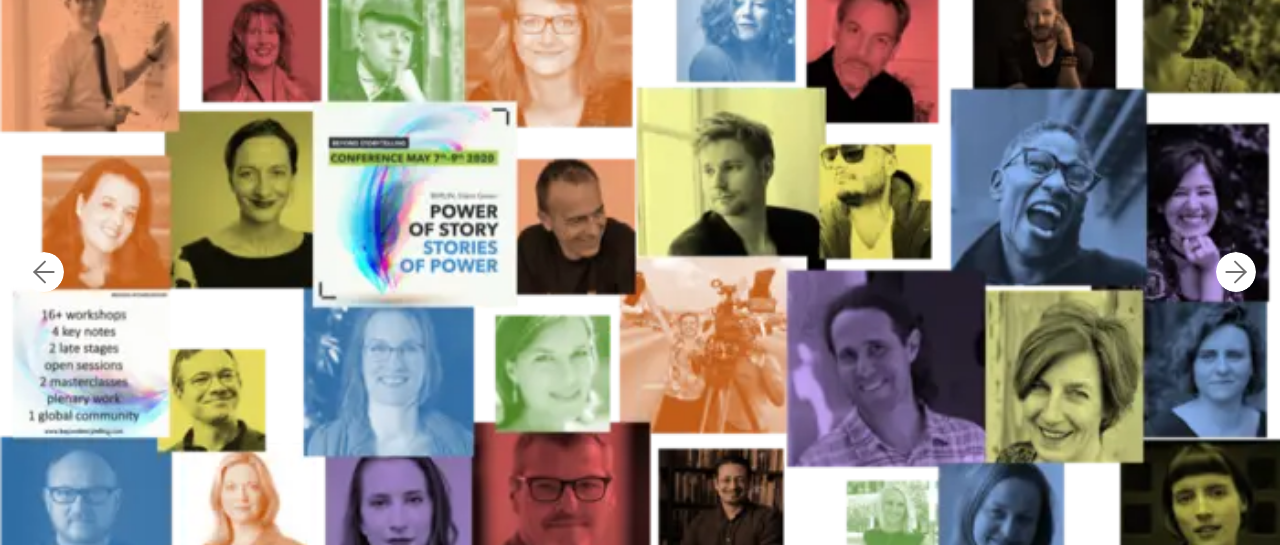Answer in one word or a short phrase: 
How many workshops are there in the conference?

16+